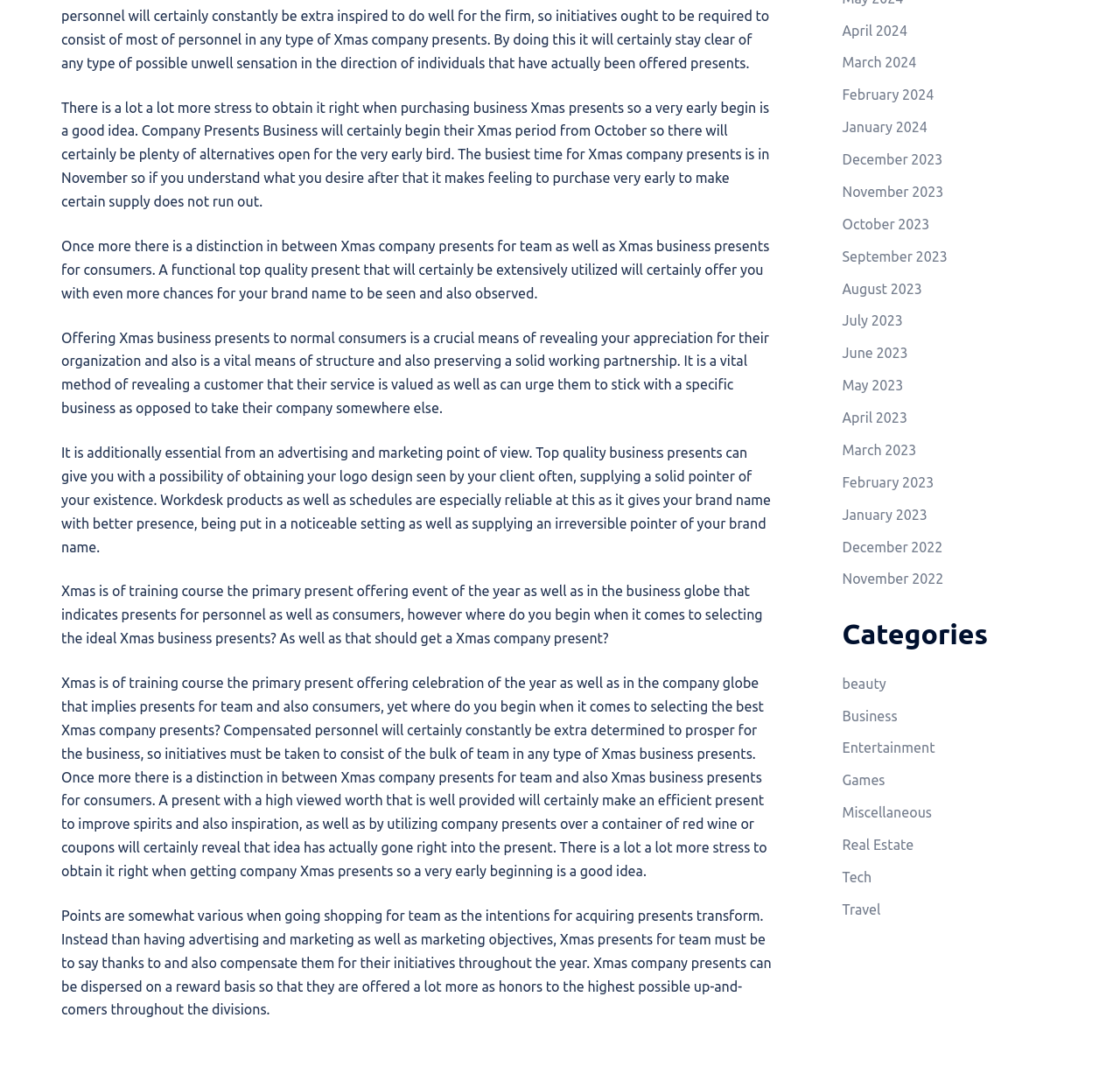Please analyze the image and provide a thorough answer to the question:
What is the primary purpose of giving Christmas business presents?

According to the webpage, giving Christmas business presents is a crucial means of showing appreciation for customers' business and is a vital way of building and maintaining a solid working relationship. It is also essential from a marketing point of view, as top-quality business presents can provide an opportunity for a company's logo to be seen by customers frequently, supplying a strong reminder of the company's presence.